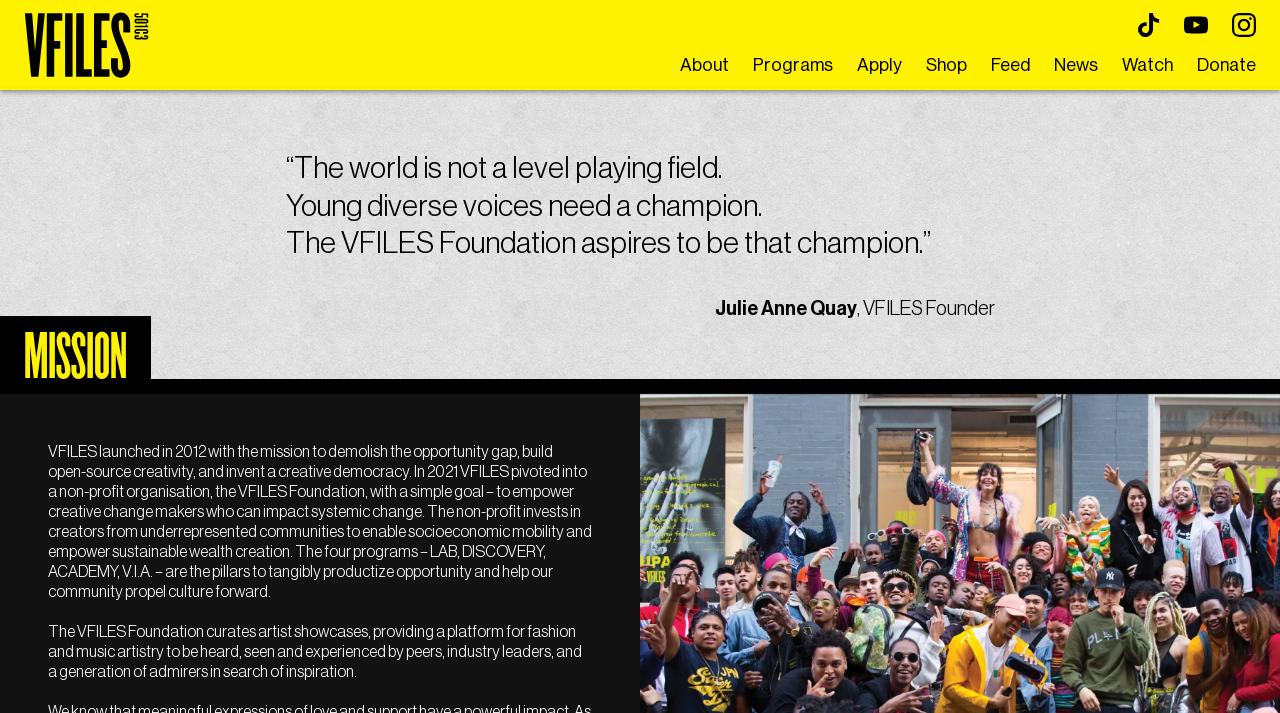Determine the bounding box coordinates for the area that should be clicked to carry out the following instruction: "go to home page".

[0.019, 0.017, 0.116, 0.109]